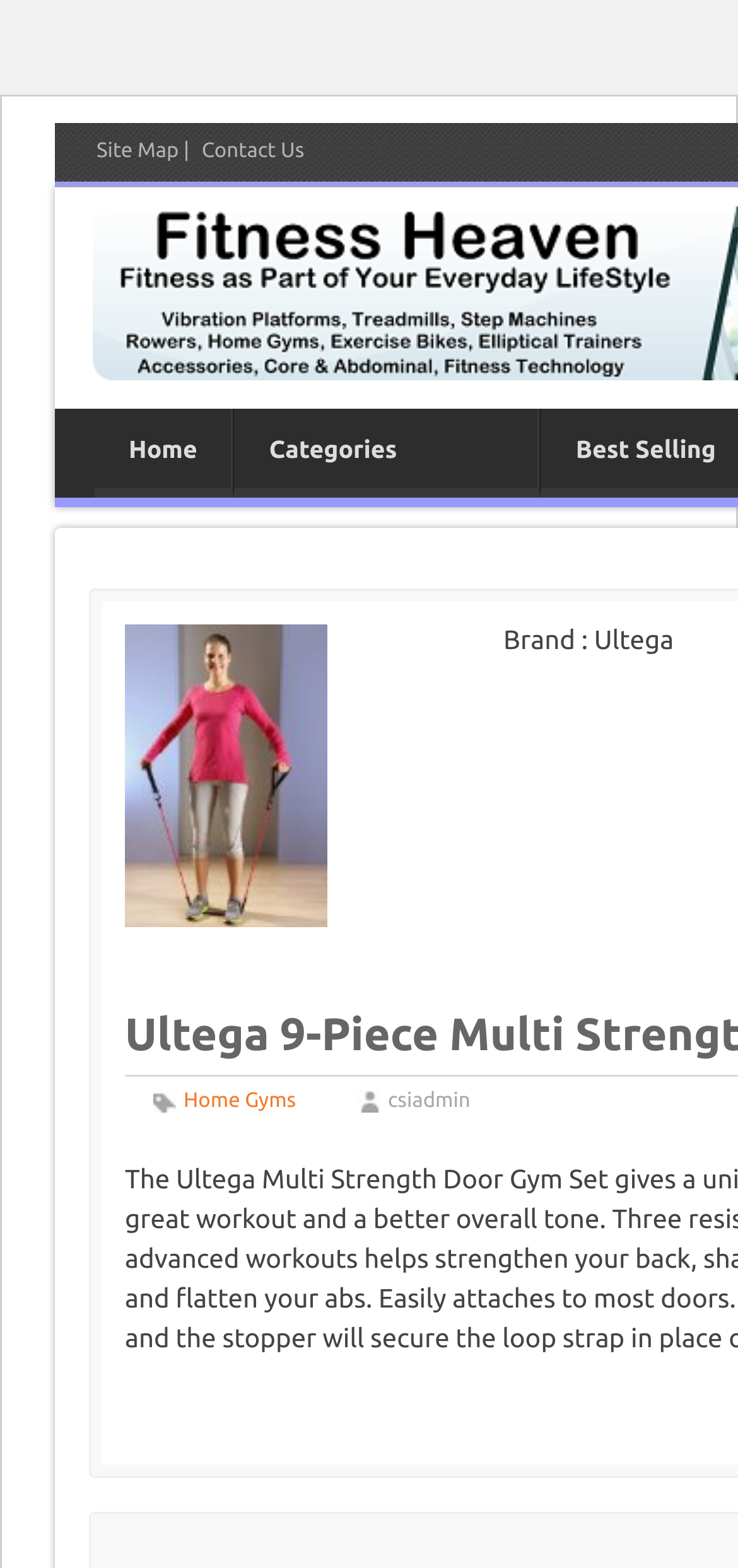For the following element description, predict the bounding box coordinates in the format (top-left x, top-left y, bottom-right x, bottom-right y). All values should be floating point numbers between 0 and 1. Description: Site Map

[0.131, 0.089, 0.242, 0.104]